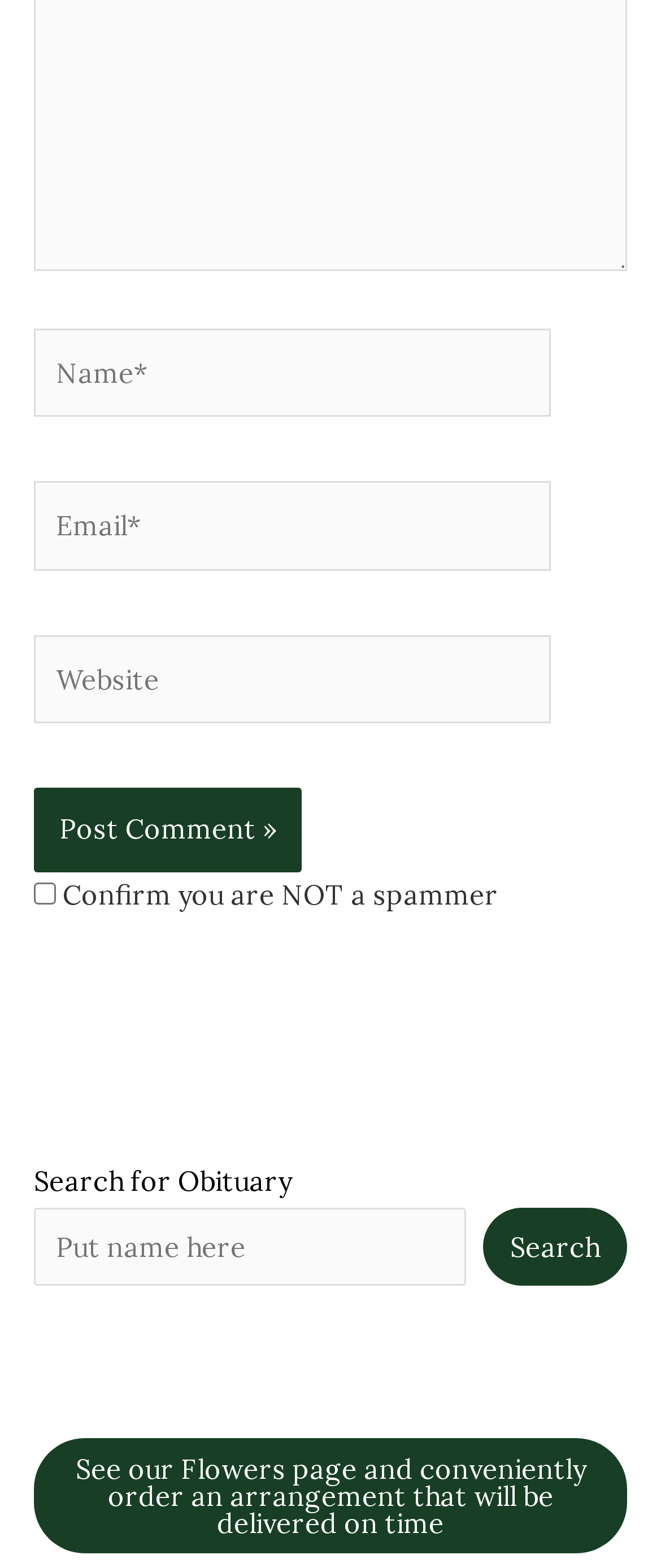What is the function of the search box?
Using the image as a reference, give an elaborate response to the question.

The search box is accompanied by the text 'Search for Obituary' and has a search button, suggesting that it is used to search for obituaries on the website.